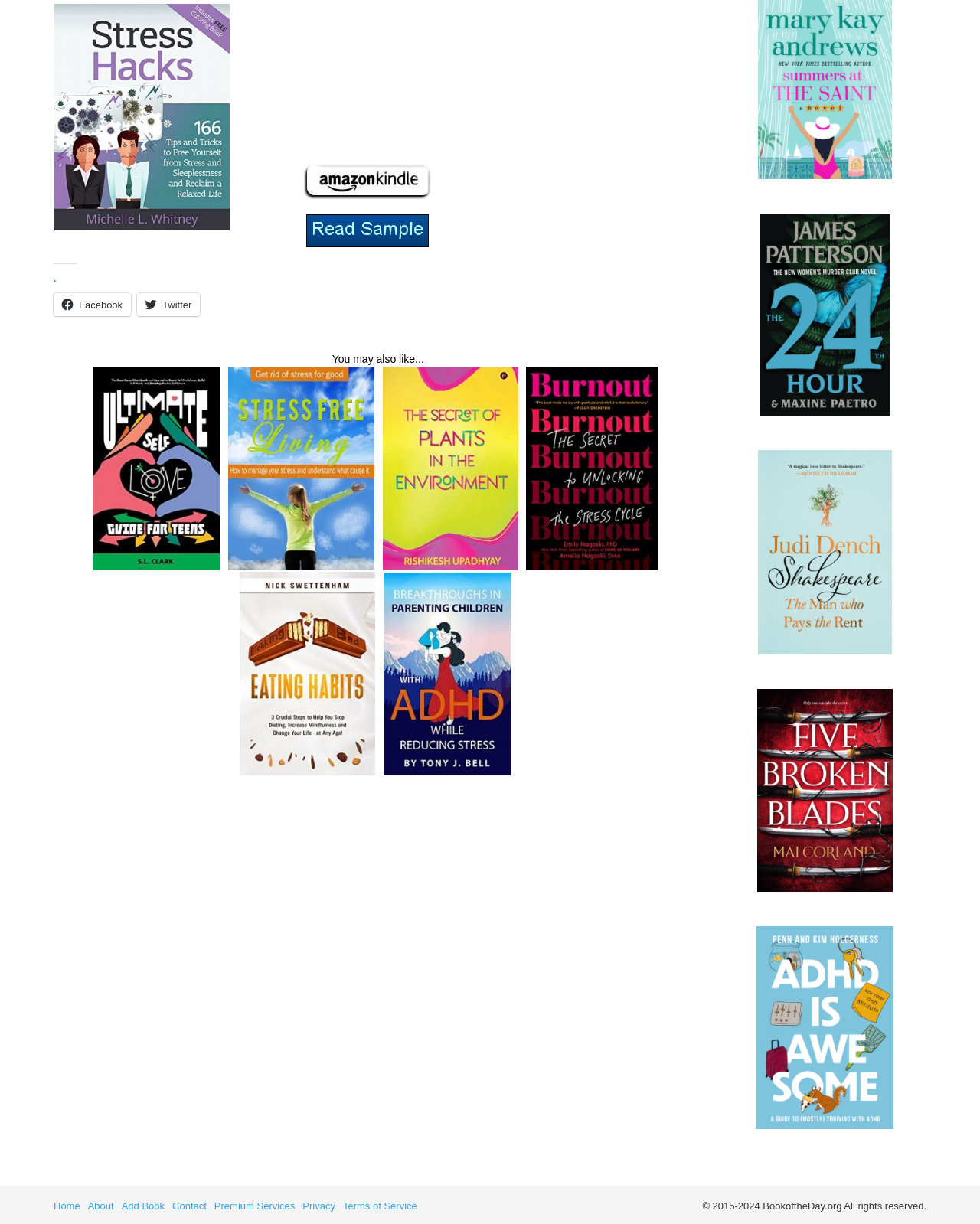Using the element description: "Premium Services", determine the bounding box coordinates. The coordinates should be in the format [left, top, right, bottom], with values between 0 and 1.

[0.219, 0.981, 0.301, 0.99]